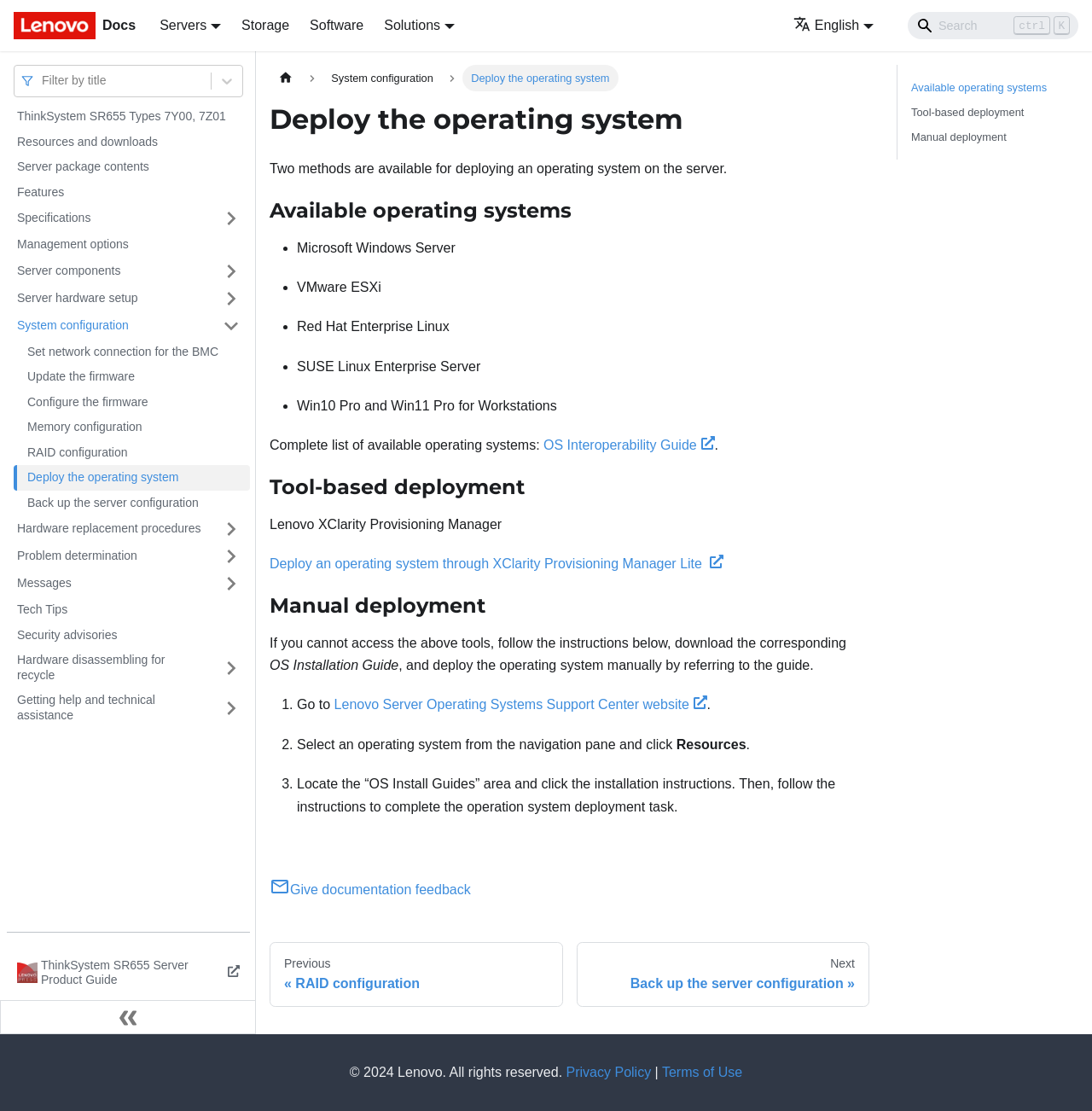Pinpoint the bounding box coordinates for the area that should be clicked to perform the following instruction: "Go to 'ThinkSystem SR655 Types 7Y00, 7Z01'".

[0.006, 0.094, 0.229, 0.116]